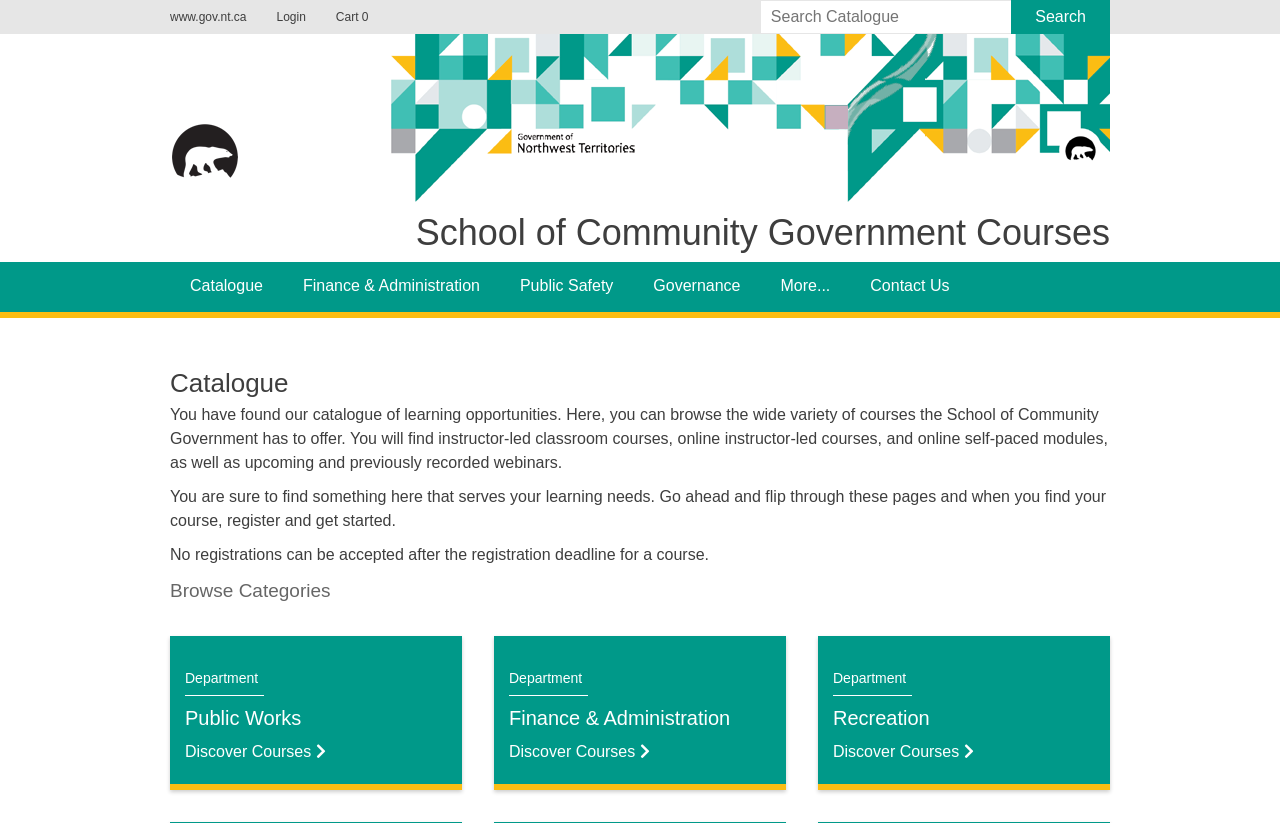Please specify the coordinates of the bounding box for the element that should be clicked to carry out this instruction: "Discover courses in Department Public Works". The coordinates must be four float numbers between 0 and 1, formatted as [left, top, right, bottom].

[0.133, 0.772, 0.361, 0.959]